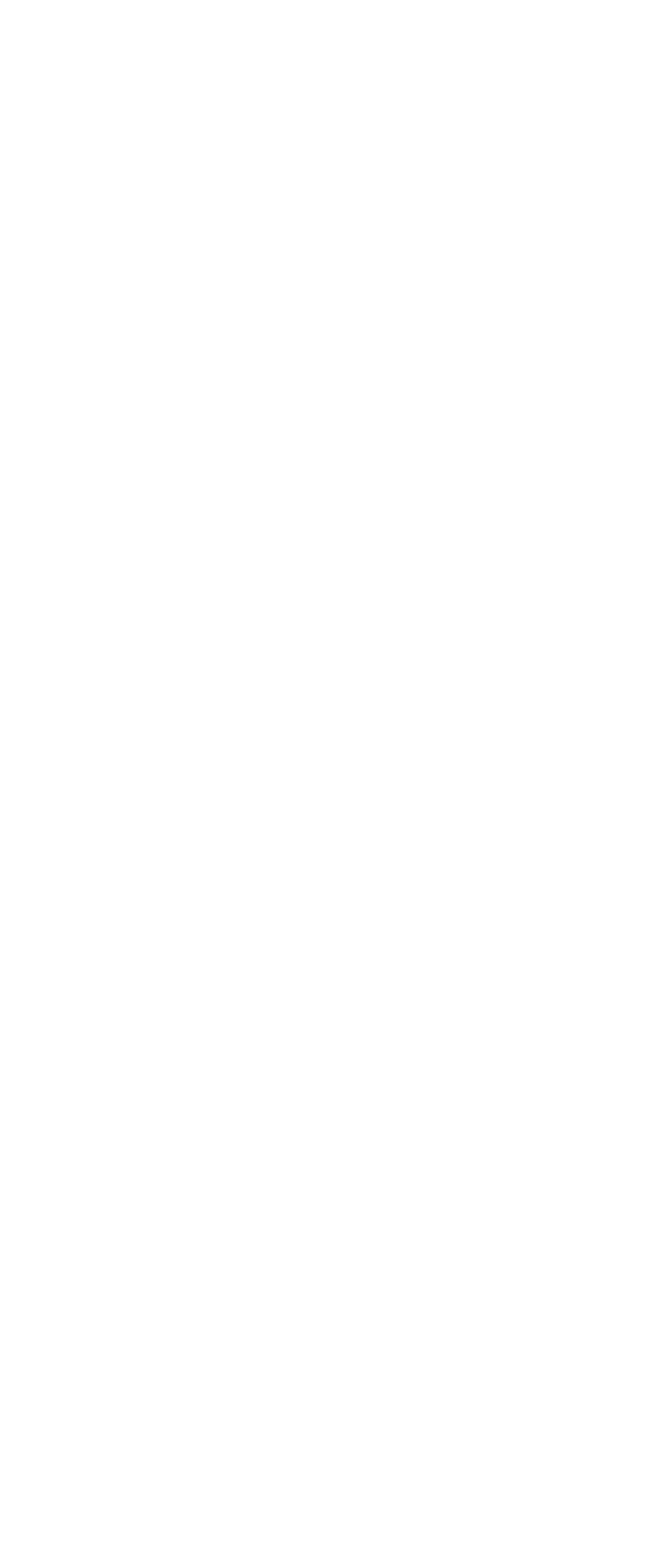Please answer the following question using a single word or phrase: 
How many images are there in the featured posts section?

6